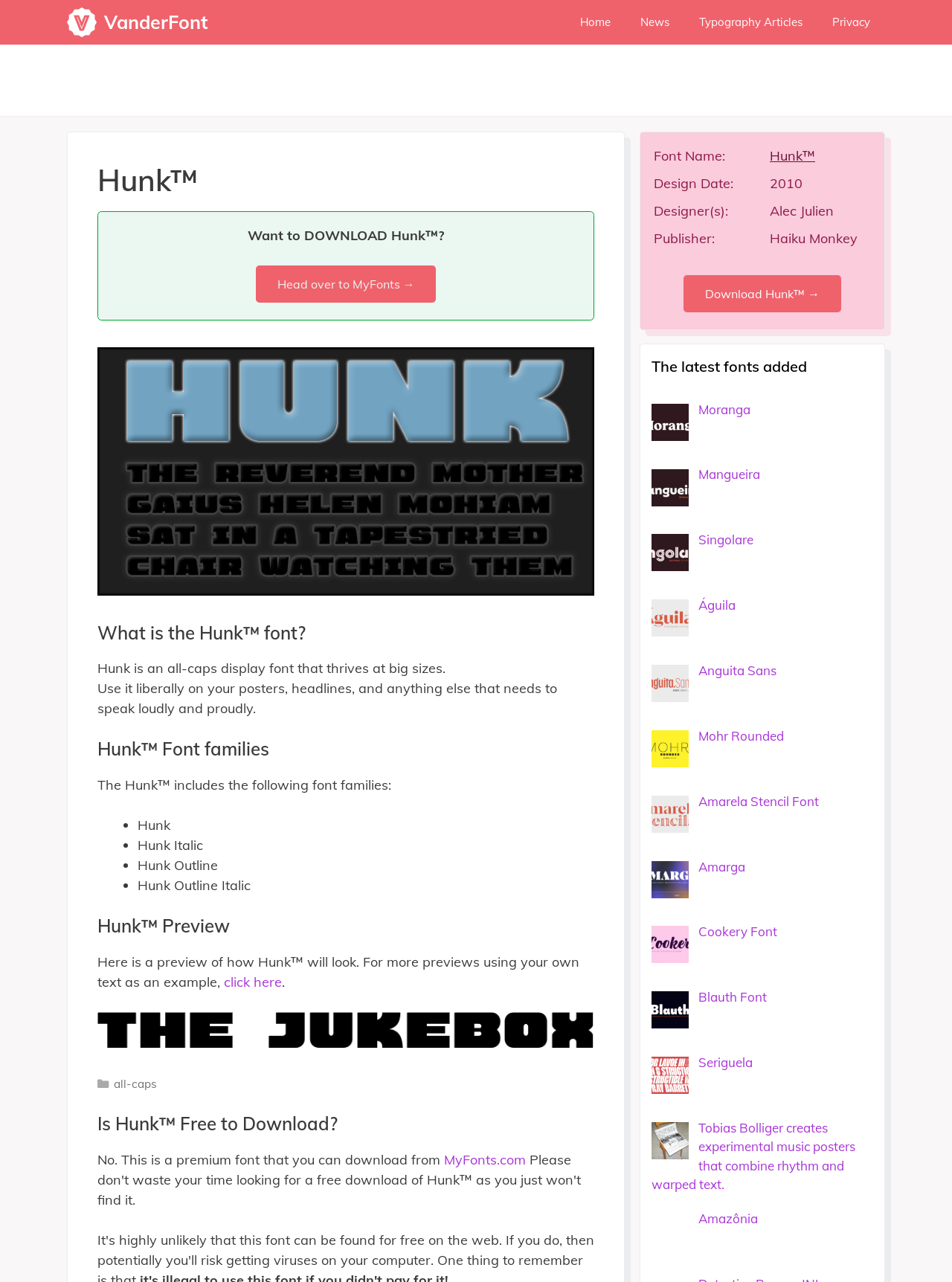Indicate the bounding box coordinates of the element that needs to be clicked to satisfy the following instruction: "Check the 'Hunk™ Preview'". The coordinates should be four float numbers between 0 and 1, i.e., [left, top, right, bottom].

[0.102, 0.714, 0.624, 0.731]